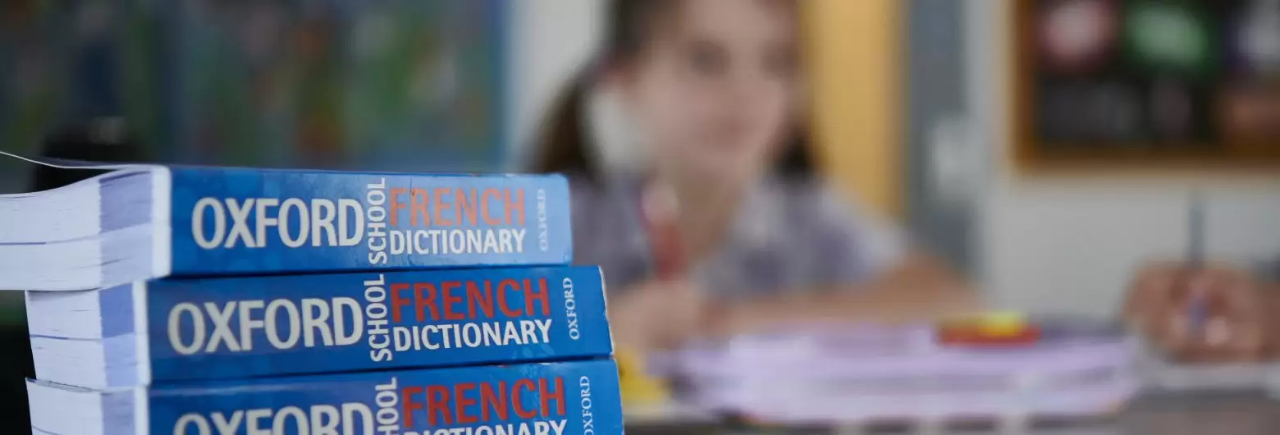Give a detailed account of everything present in the image.

The image features a stack of Oxford School French Dictionaries, prominently displayed in the foreground, conveying a sense of educational focus. The bright blue covers with bold red lettering highlight the title "FRENCH DICTIONARY," suggesting that these books are a vital resource for language learning. In the background, slightly blurred, a child engages in study activities, hinting at the practical application of these dictionaries in a classroom setting. This scene underscores the importance of accessible language resources for students, particularly for those facing challenges, such as dyslexia, as they navigate the intricacies of learning a foreign language.